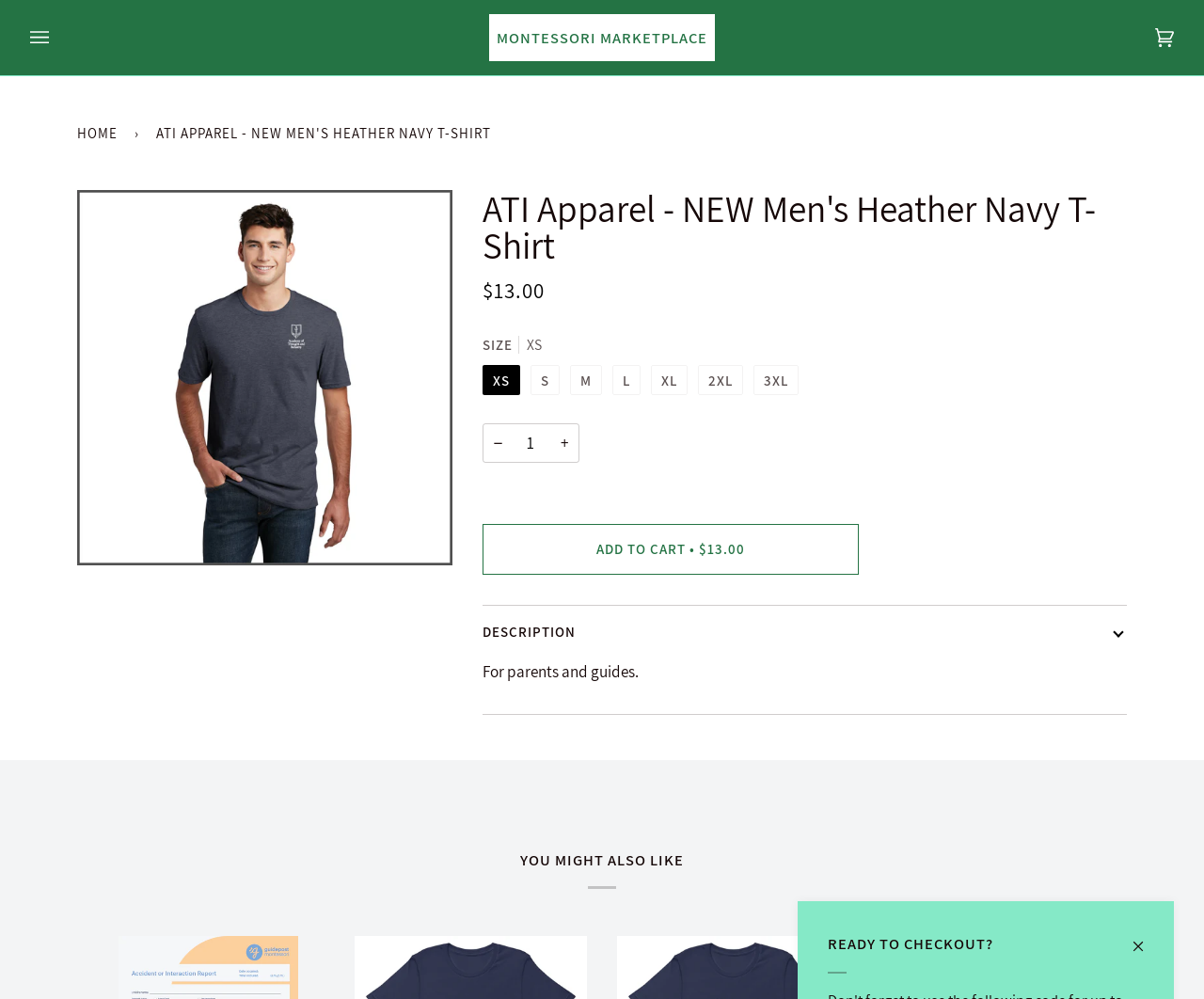Bounding box coordinates are to be given in the format (top-left x, top-left y, bottom-right x, bottom-right y). All values must be floating point numbers between 0 and 1. Provide the bounding box coordinate for the UI element described as: Add to Cart • $13.00

[0.4, 0.524, 0.713, 0.575]